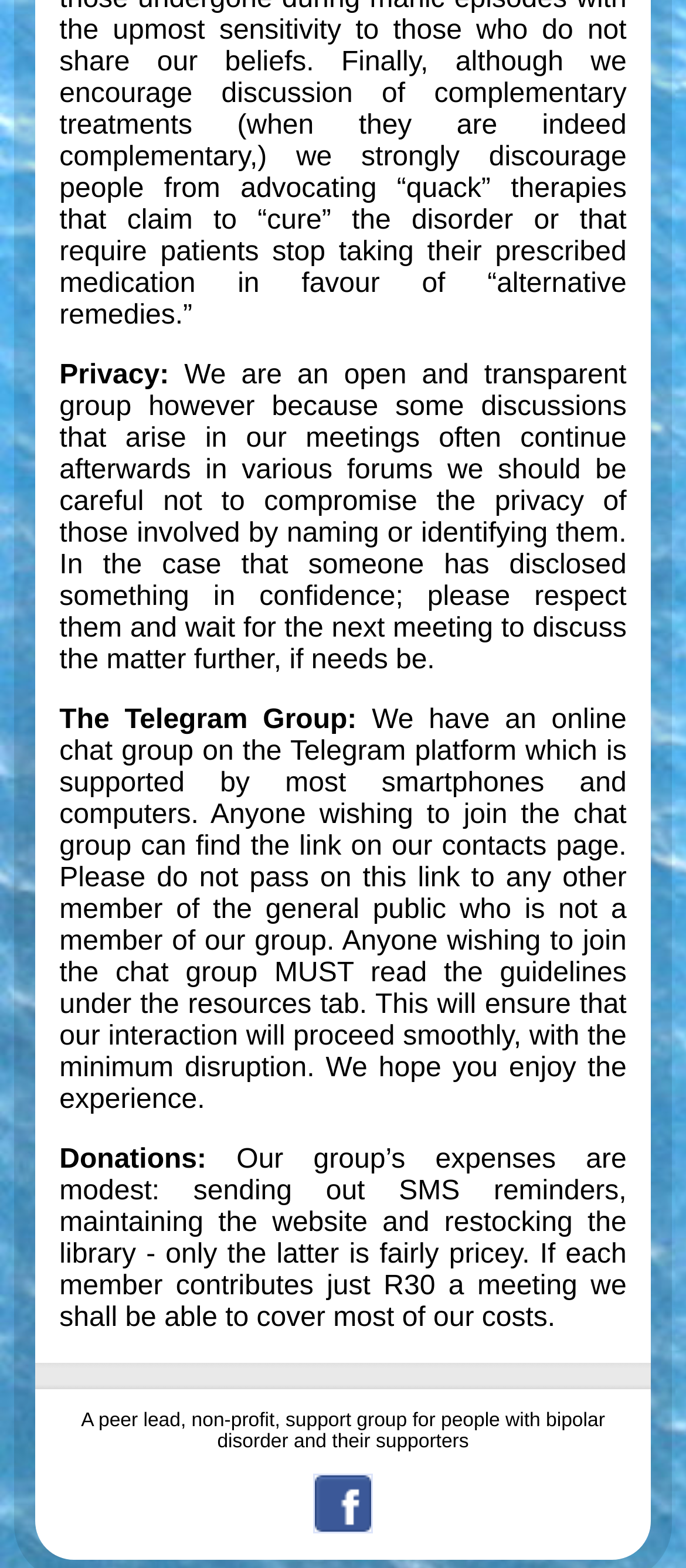How much is each member expected to contribute per meeting?
From the screenshot, supply a one-word or short-phrase answer.

R30